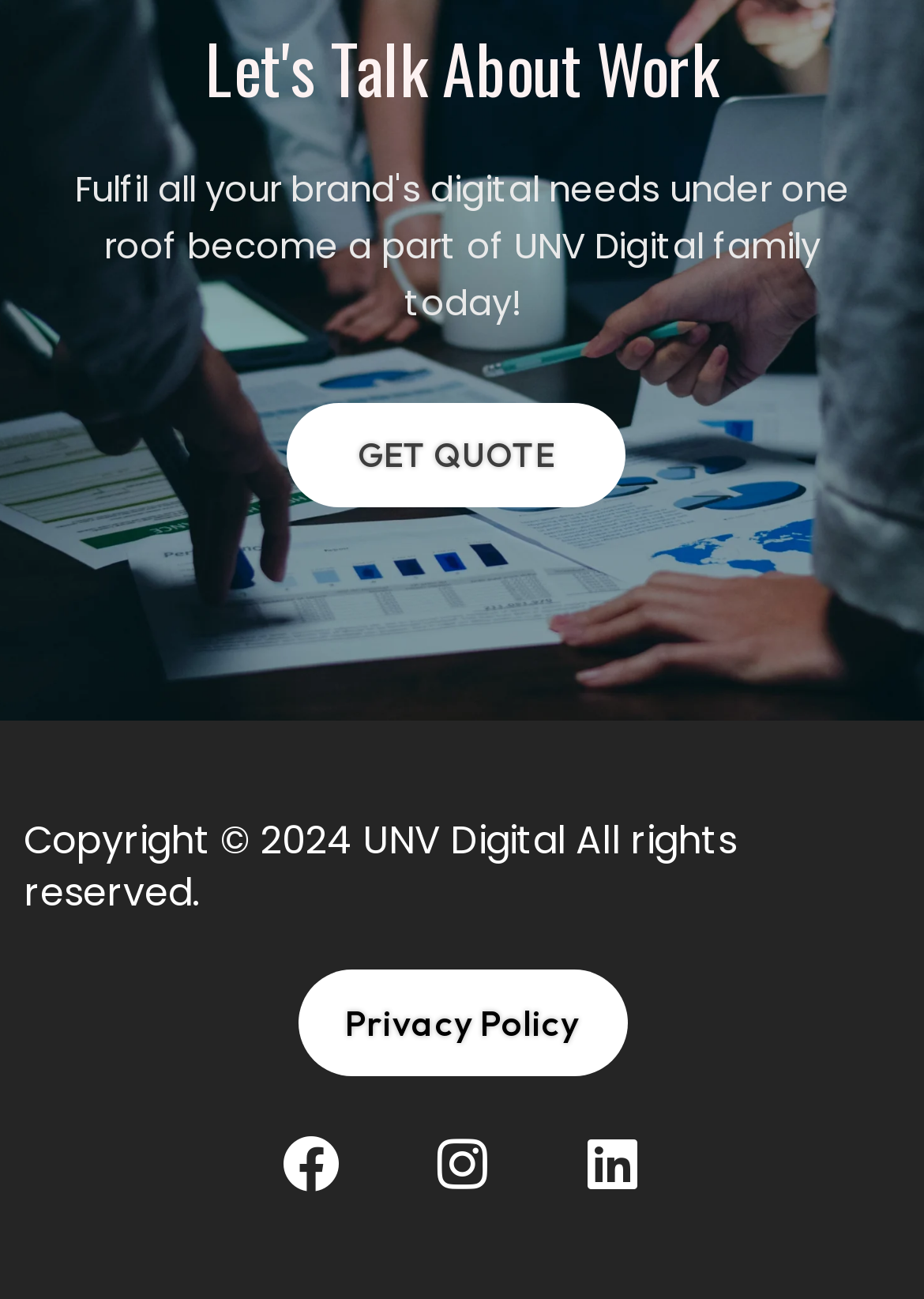What year is the copyright for?
Using the picture, provide a one-word or short phrase answer.

2024